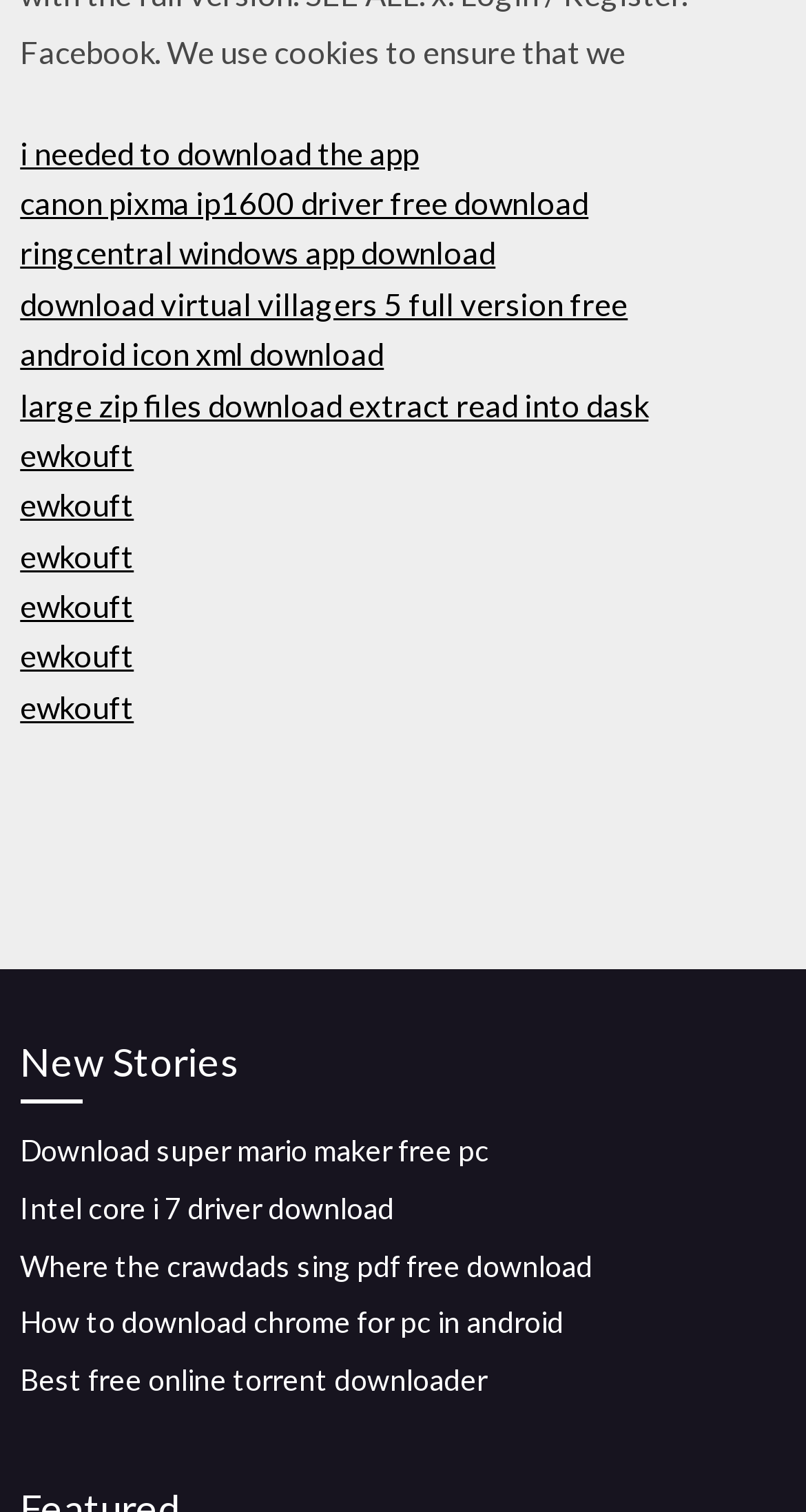Determine the bounding box coordinates for the element that should be clicked to follow this instruction: "Download Intel Core i7 driver". The coordinates should be given as four float numbers between 0 and 1, in the format [left, top, right, bottom].

[0.025, 0.787, 0.489, 0.81]